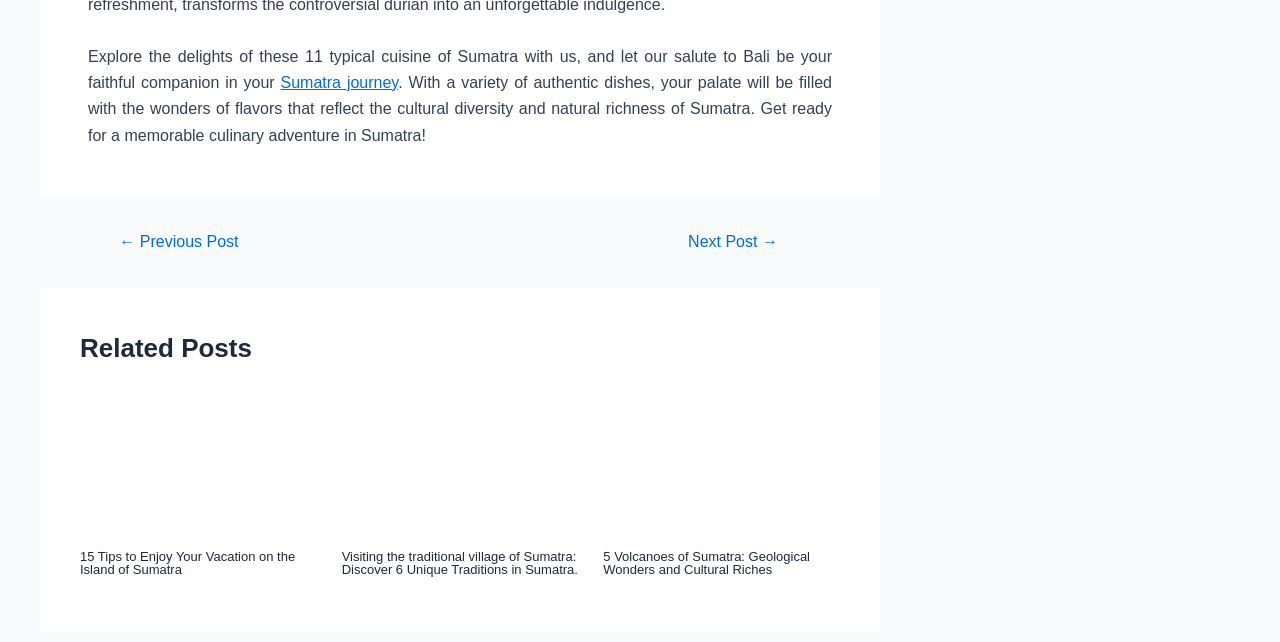What is the purpose of the 'Post navigation' section?
Answer the question with a detailed and thorough explanation.

The 'Post navigation' section provides links to navigate between posts, allowing users to move to the previous or next post. This section is typically used in blogs or websites with multiple articles to facilitate easy navigation between related content.